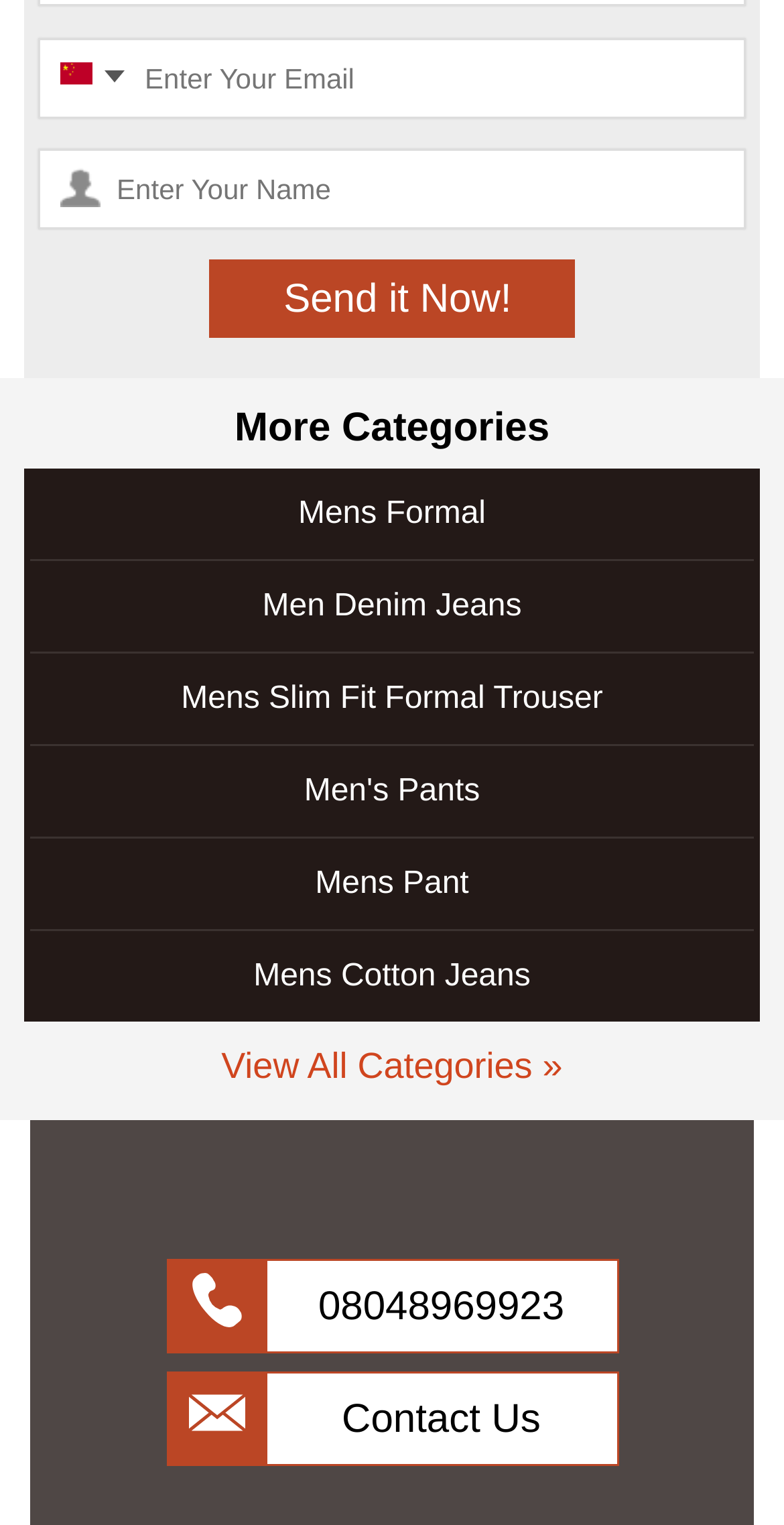What is the label of the first textbox?
Based on the visual content, answer with a single word or a brief phrase.

Enter Your Email